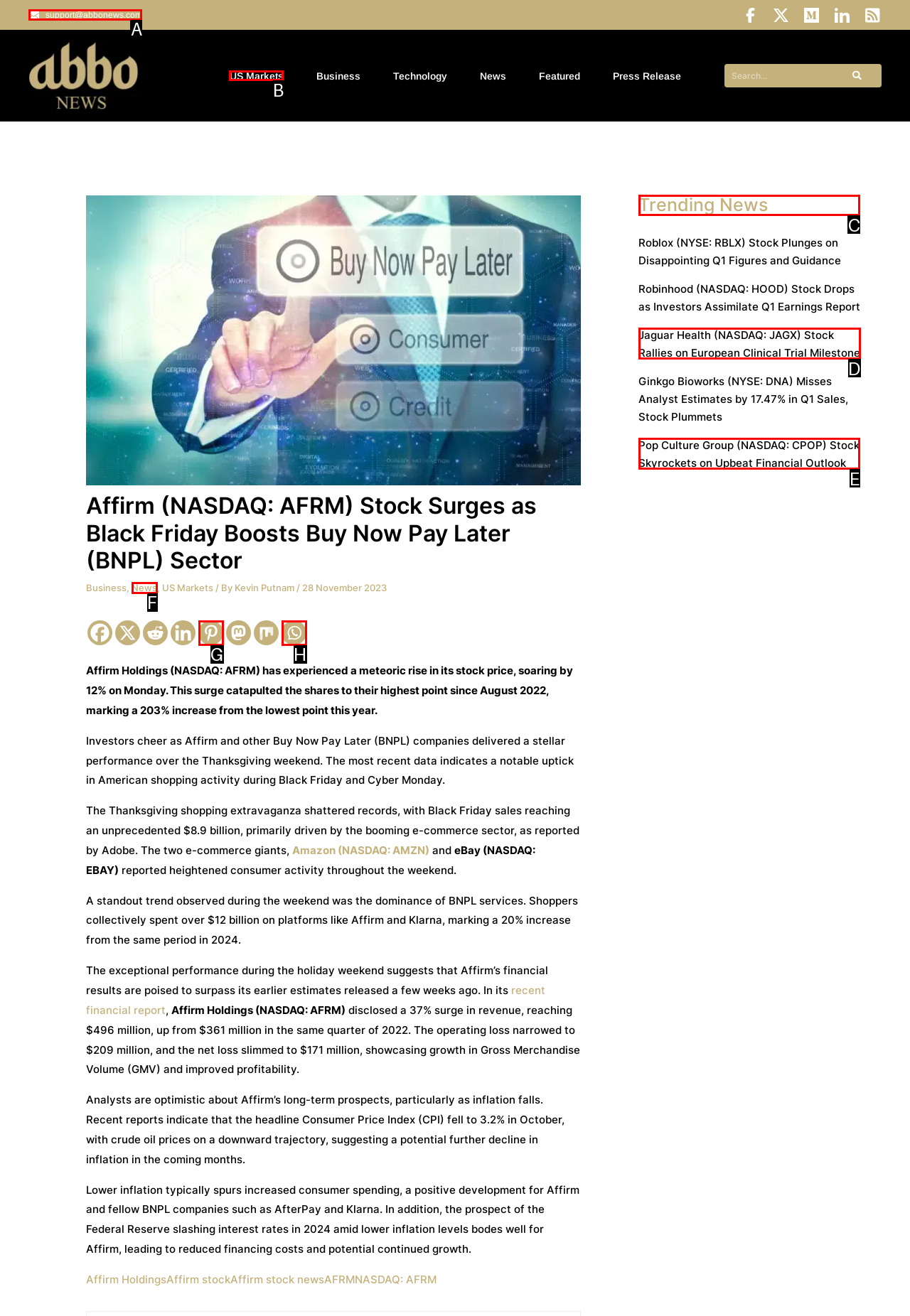Identify which lettered option completes the task: Check trending news. Provide the letter of the correct choice.

C